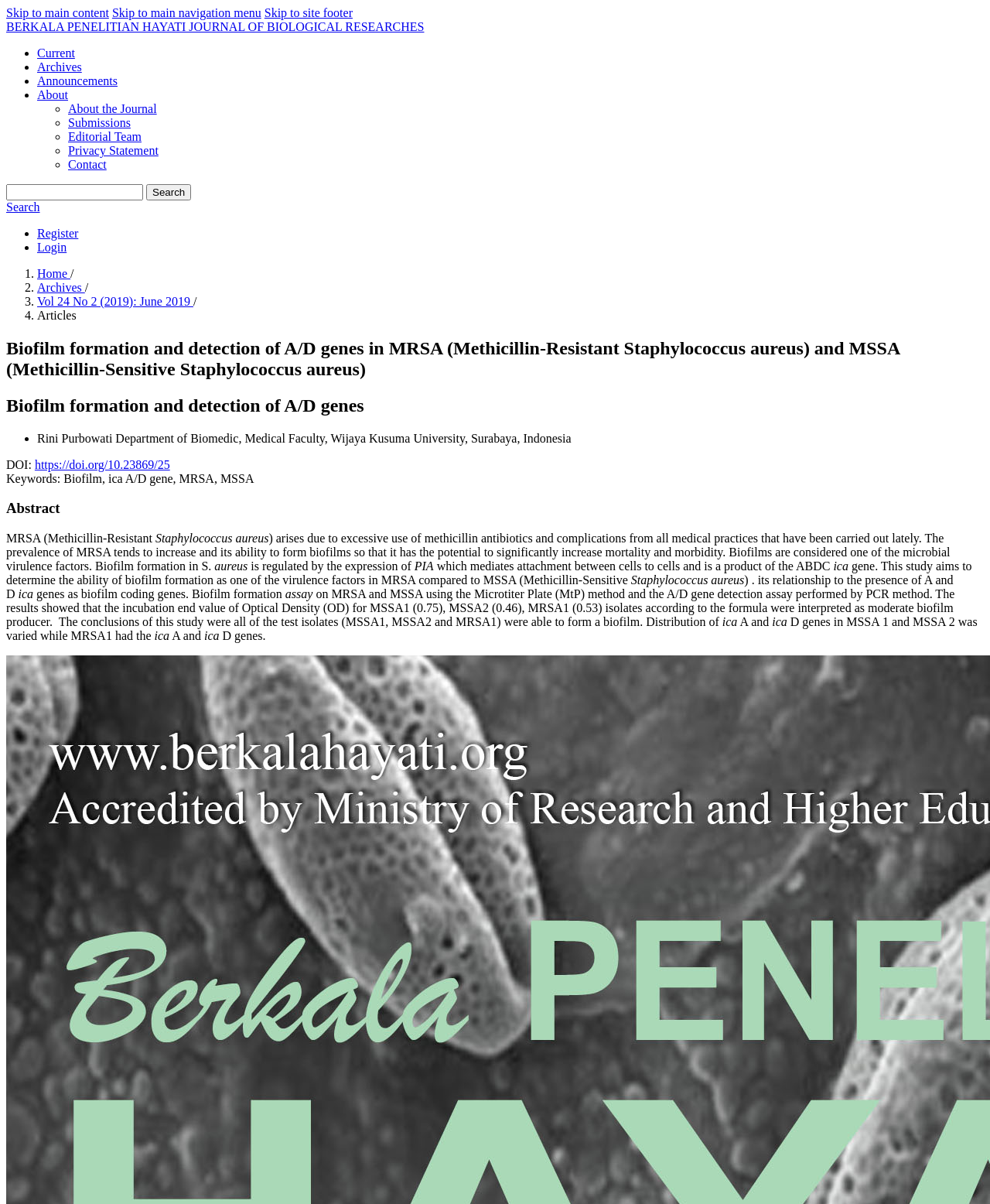Please determine the bounding box coordinates for the element with the description: "name="eael_mailchimp_email" placeholder="Email"".

None